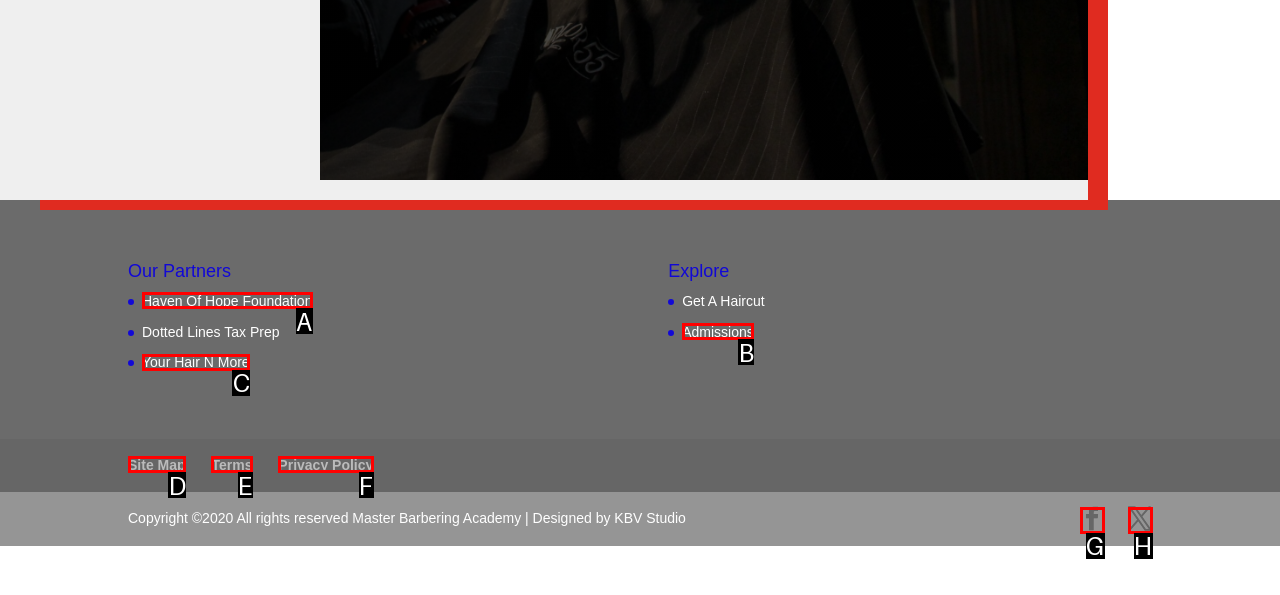Which option corresponds to the following element description: Your Hair N More?
Please provide the letter of the correct choice.

C